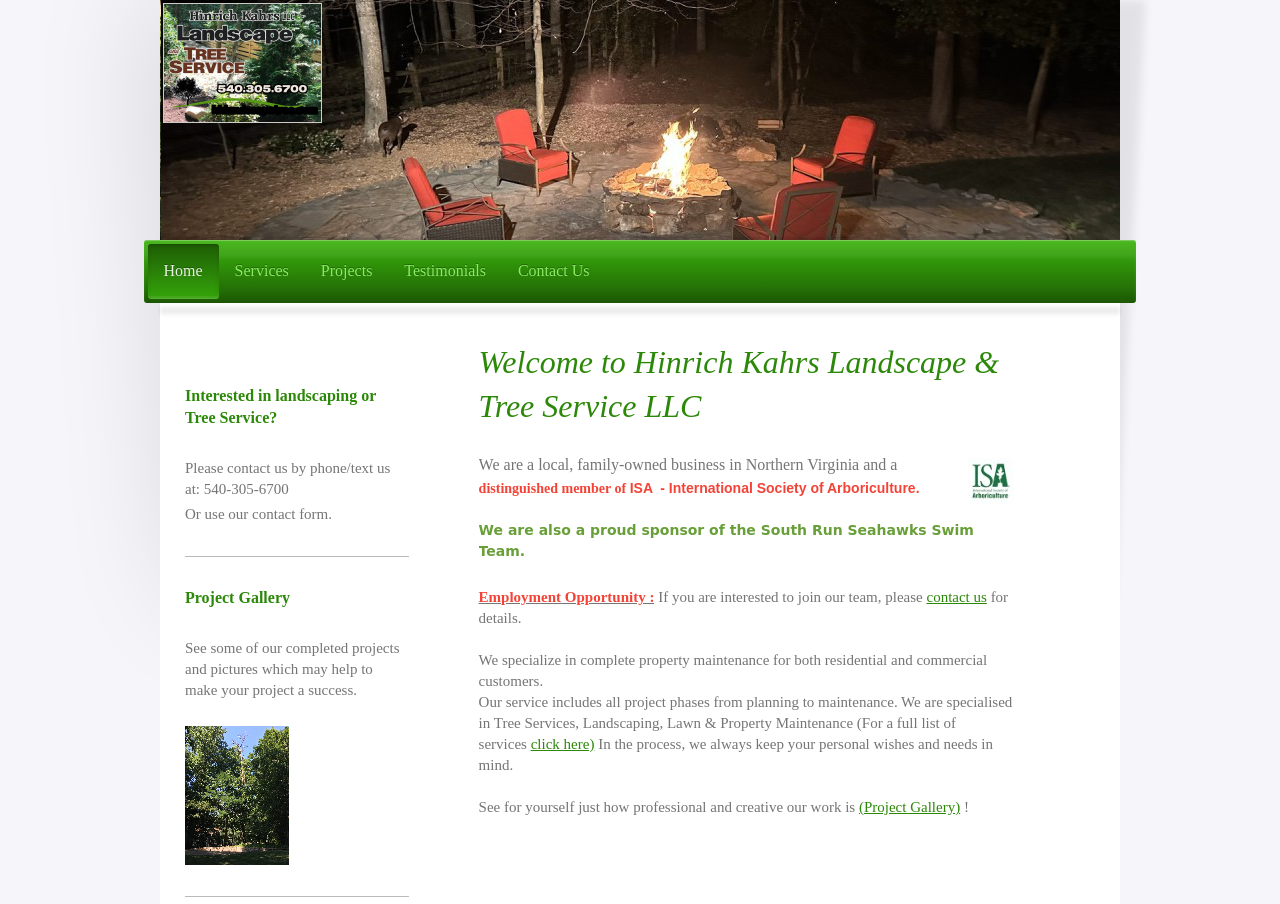What is the company's affiliation?
From the image, respond using a single word or phrase.

ISA - International Society of Arboriculture